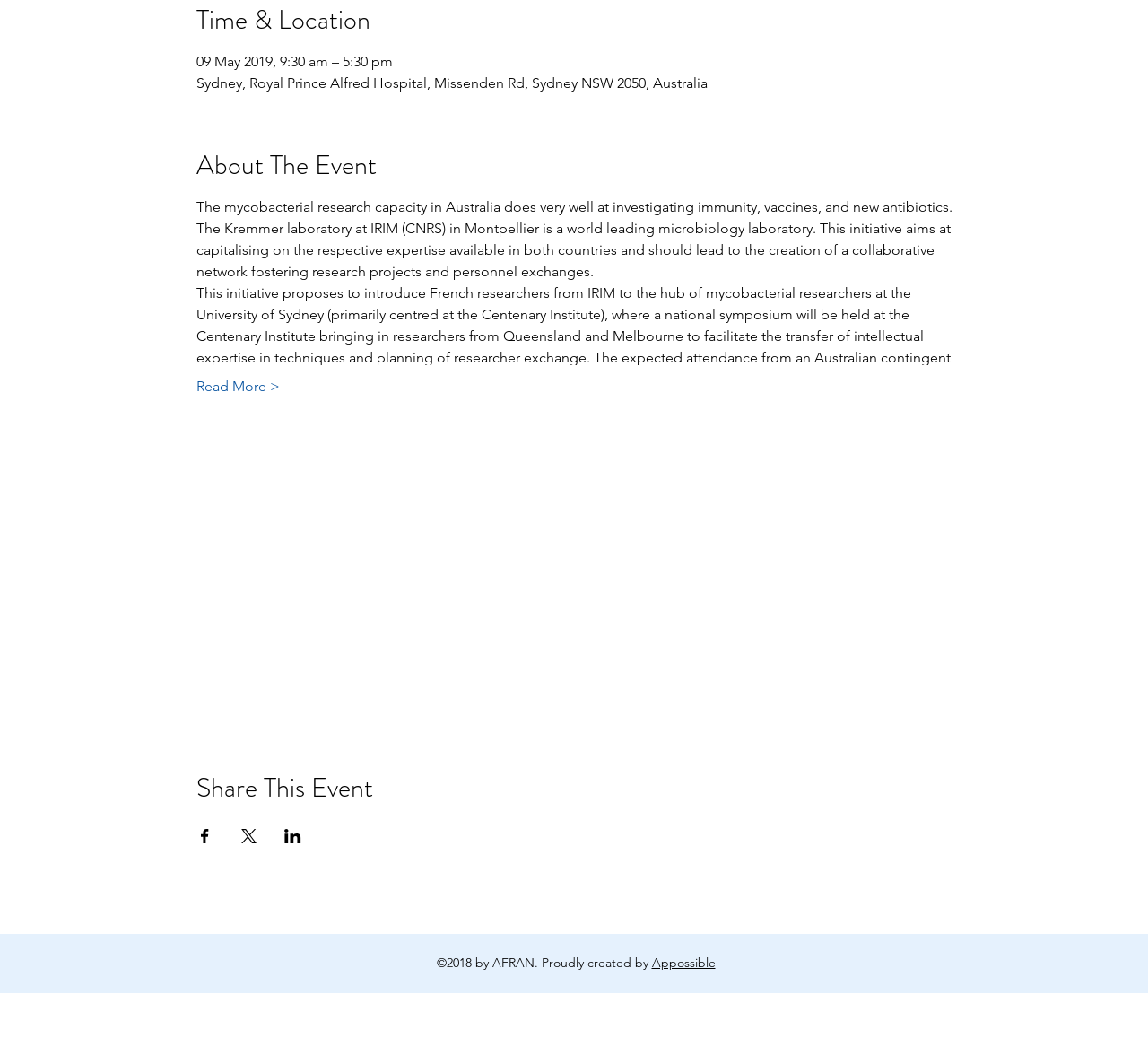Where is the event located?
Please provide a comprehensive answer based on the details in the screenshot.

I found the location of the event by looking at the 'Time & Location' section, where it says 'Sydney, Royal Prince Alfred Hospital, Missenden Rd, Sydney NSW 2050, Australia'.